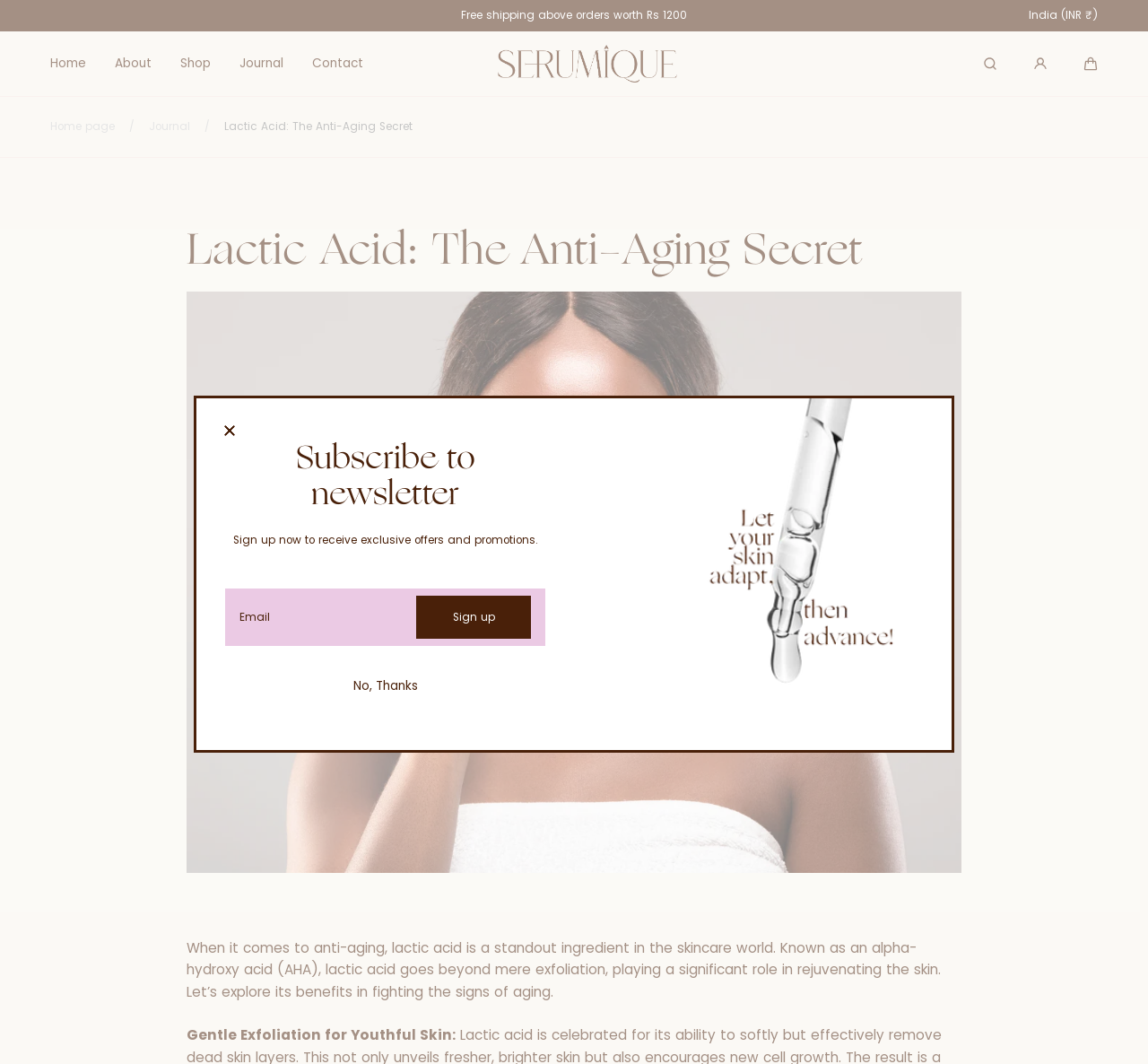Please provide the bounding box coordinates for the element that needs to be clicked to perform the instruction: "Subscribe to the newsletter". The coordinates must consist of four float numbers between 0 and 1, formatted as [left, top, right, bottom].

[0.196, 0.417, 0.475, 0.483]